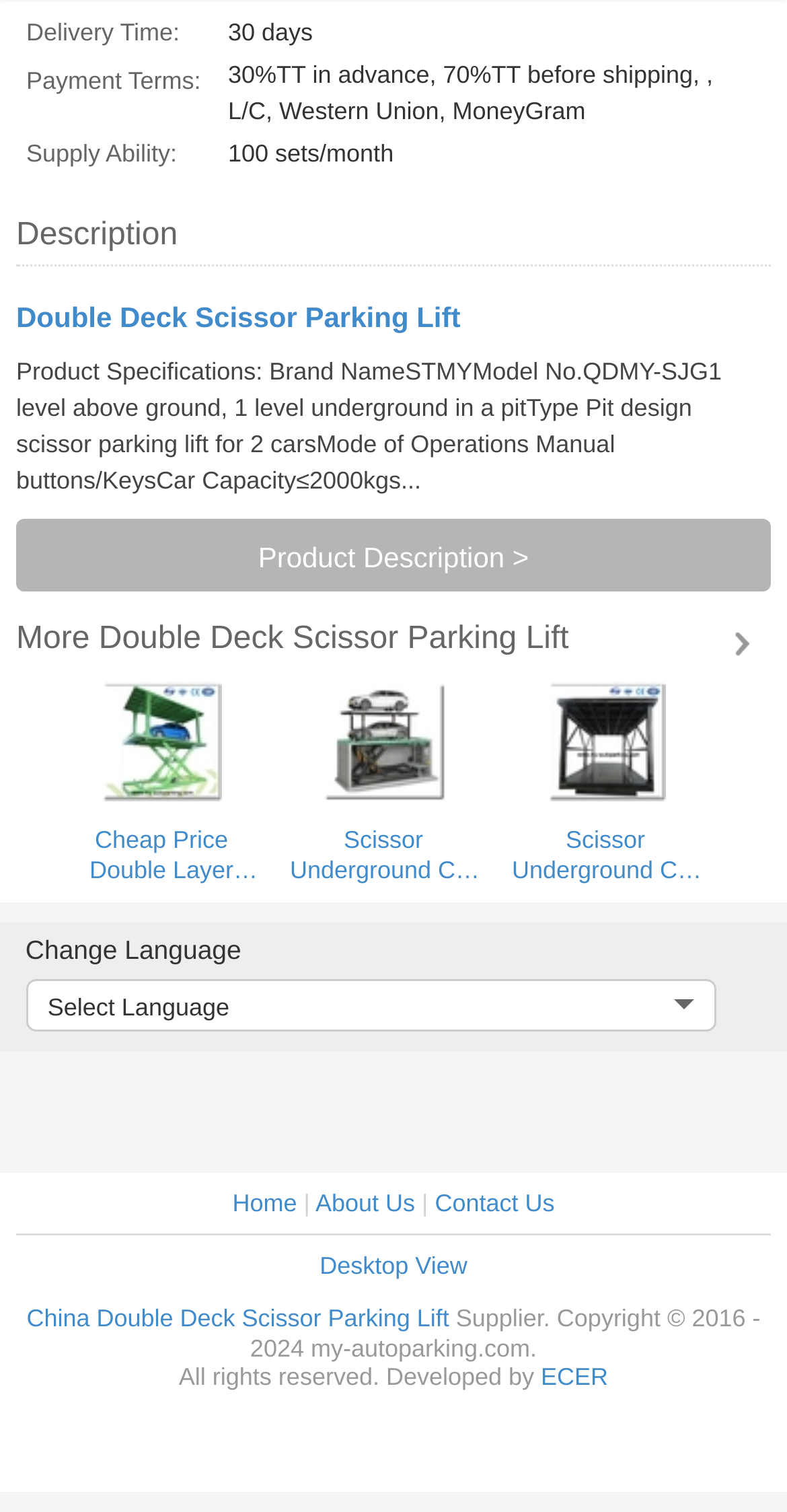Find the bounding box coordinates for the area you need to click to carry out the instruction: "Click on the 'Double Deck Scissor Parking Lift' link". The coordinates should be four float numbers between 0 and 1, indicated as [left, top, right, bottom].

[0.021, 0.2, 0.585, 0.22]